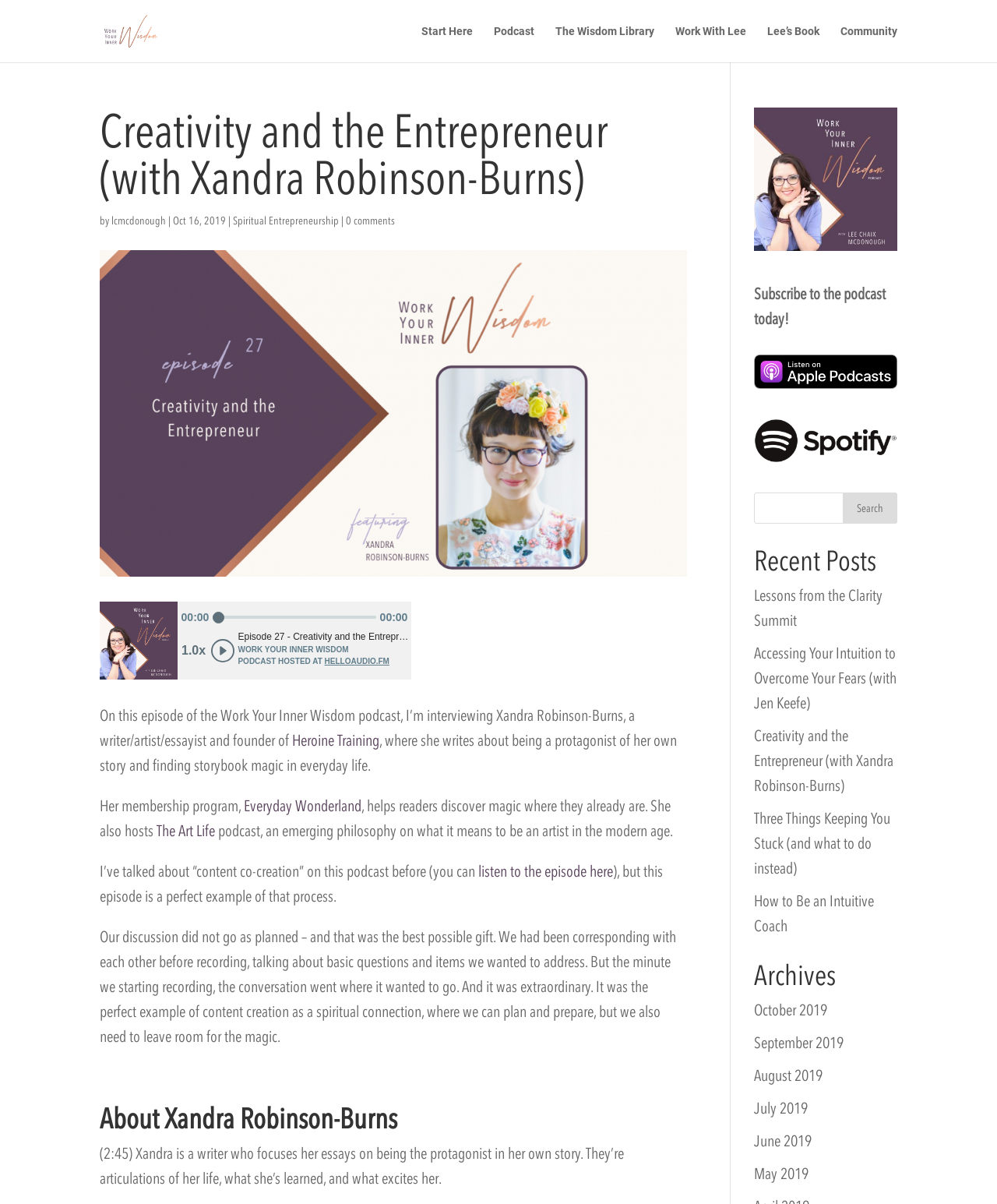Locate the bounding box coordinates of the region to be clicked to comply with the following instruction: "Listen to the 'Creativity and the Entrepreneur' podcast episode". The coordinates must be four float numbers between 0 and 1, in the form [left, top, right, bottom].

[0.1, 0.089, 0.689, 0.173]